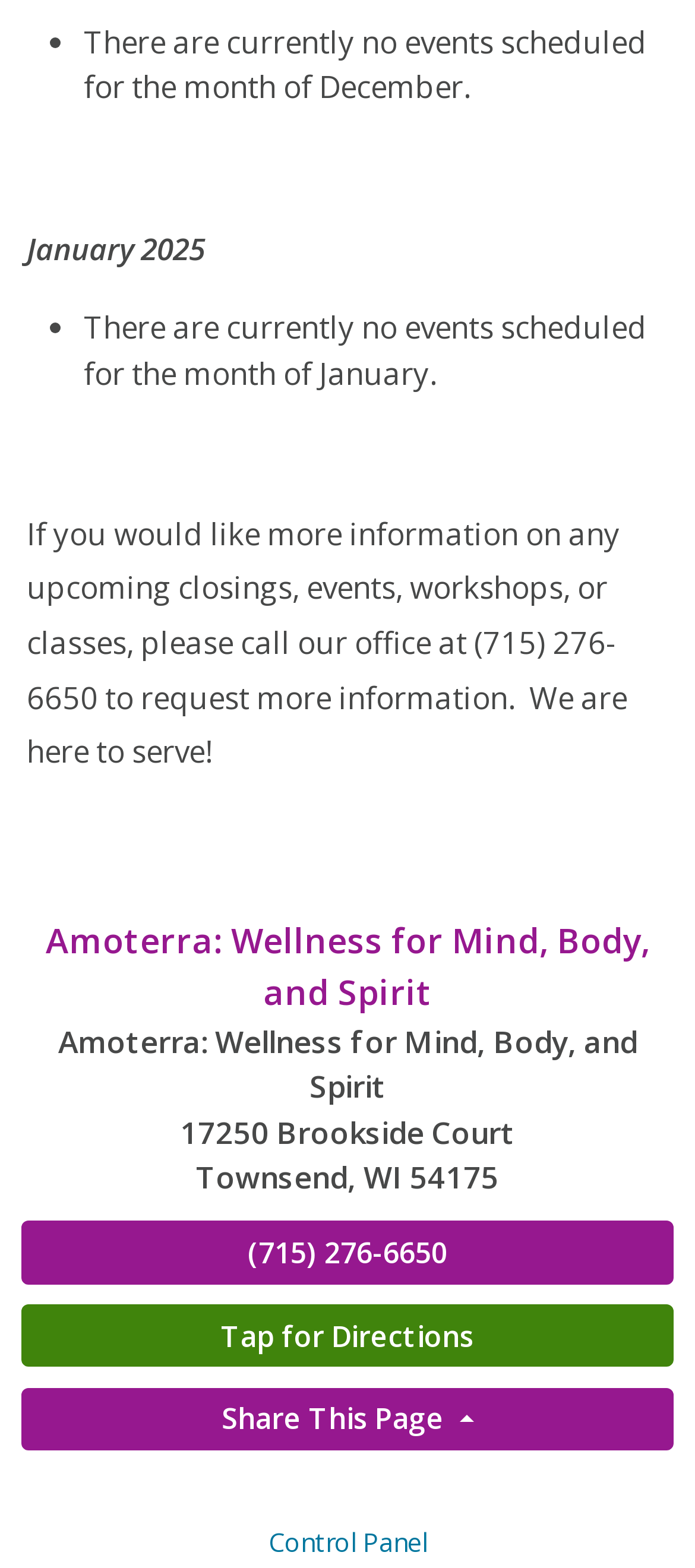Answer this question in one word or a short phrase: What is the purpose of the 'Share This Page' button?

To share the page